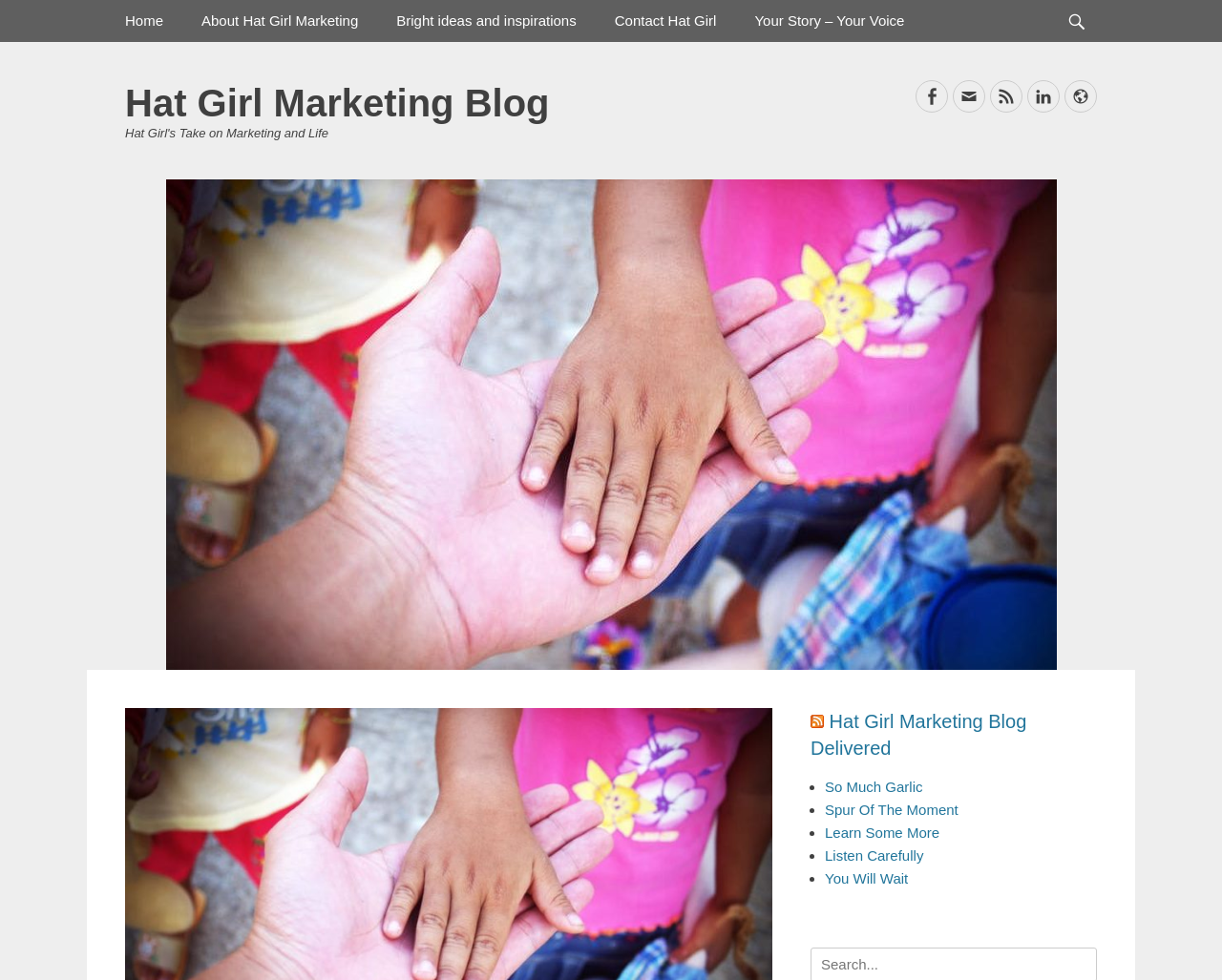How many links are present in the primary menu?
Look at the screenshot and provide an in-depth answer.

The primary menu section of the page contains links to 'Home', 'About Hat Girl Marketing', 'Bright ideas and inspirations', 'Contact Hat Girl', and 'Your Story – Your Voice'. Therefore, there are 5 links present in the primary menu.